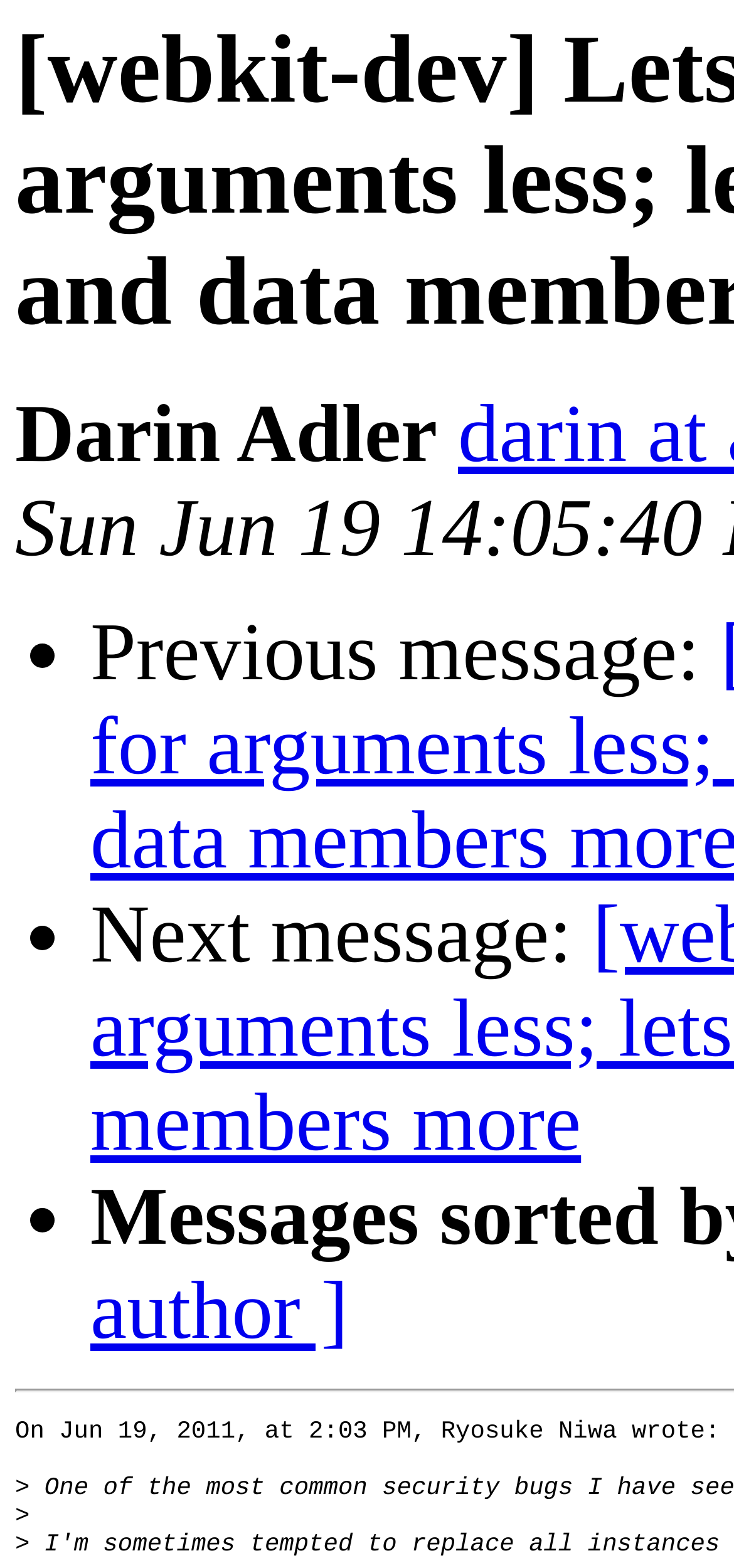Determine the main text heading of the webpage and provide its content.

[webkit-dev] Lets use PassRefPtr for arguments less; lets use RefPtr for locals and data members more